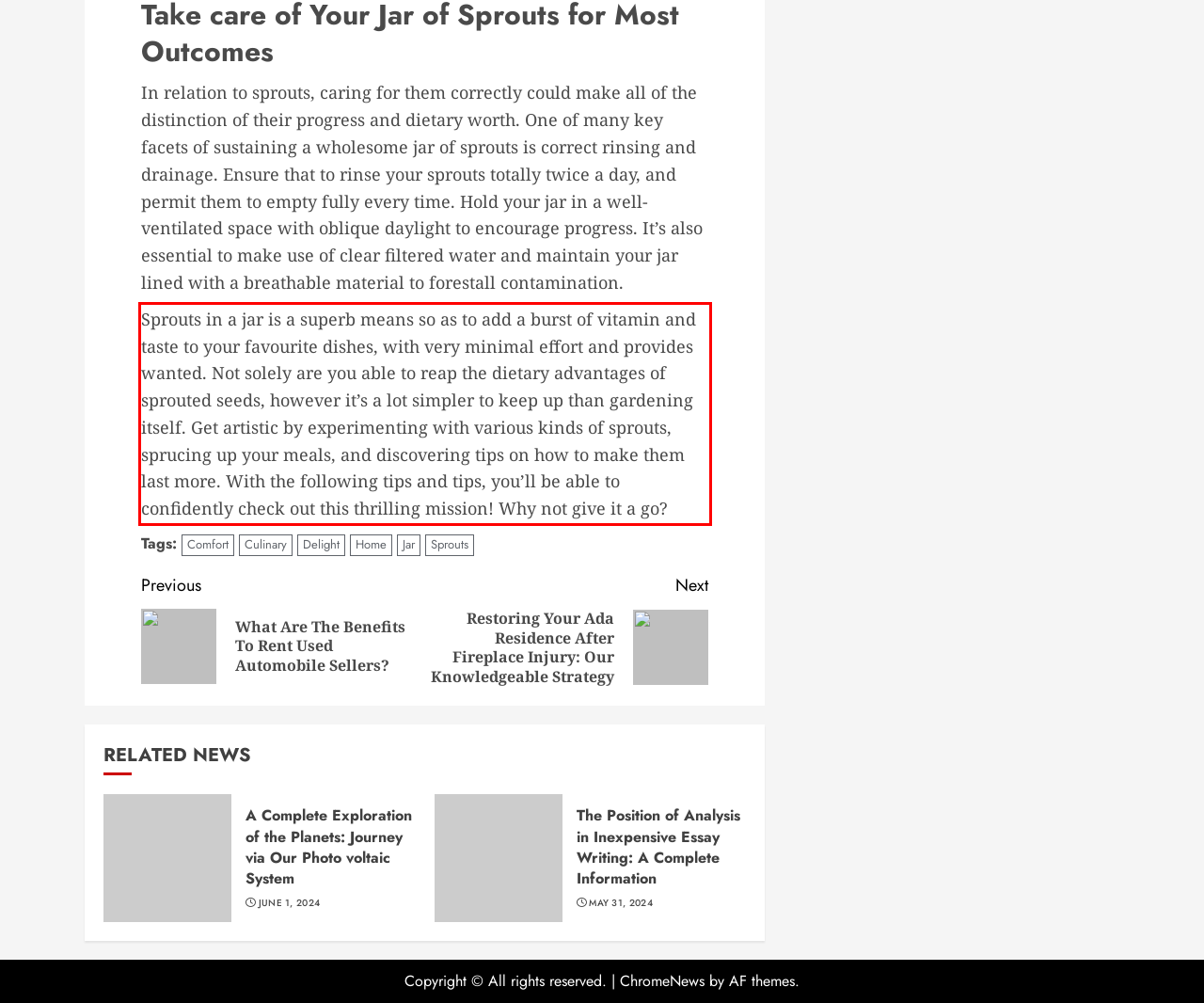Please take the screenshot of the webpage, find the red bounding box, and generate the text content that is within this red bounding box.

Sprouts in a jar is a superb means so as to add a burst of vitamin and taste to your favourite dishes, with very minimal effort and provides wanted. Not solely are you able to reap the dietary advantages of sprouted seeds, however it’s a lot simpler to keep up than gardening itself. Get artistic by experimenting with various kinds of sprouts, sprucing up your meals, and discovering tips on how to make them last more. With the following tips and tips, you’ll be able to confidently check out this thrilling mission! Why not give it a go?